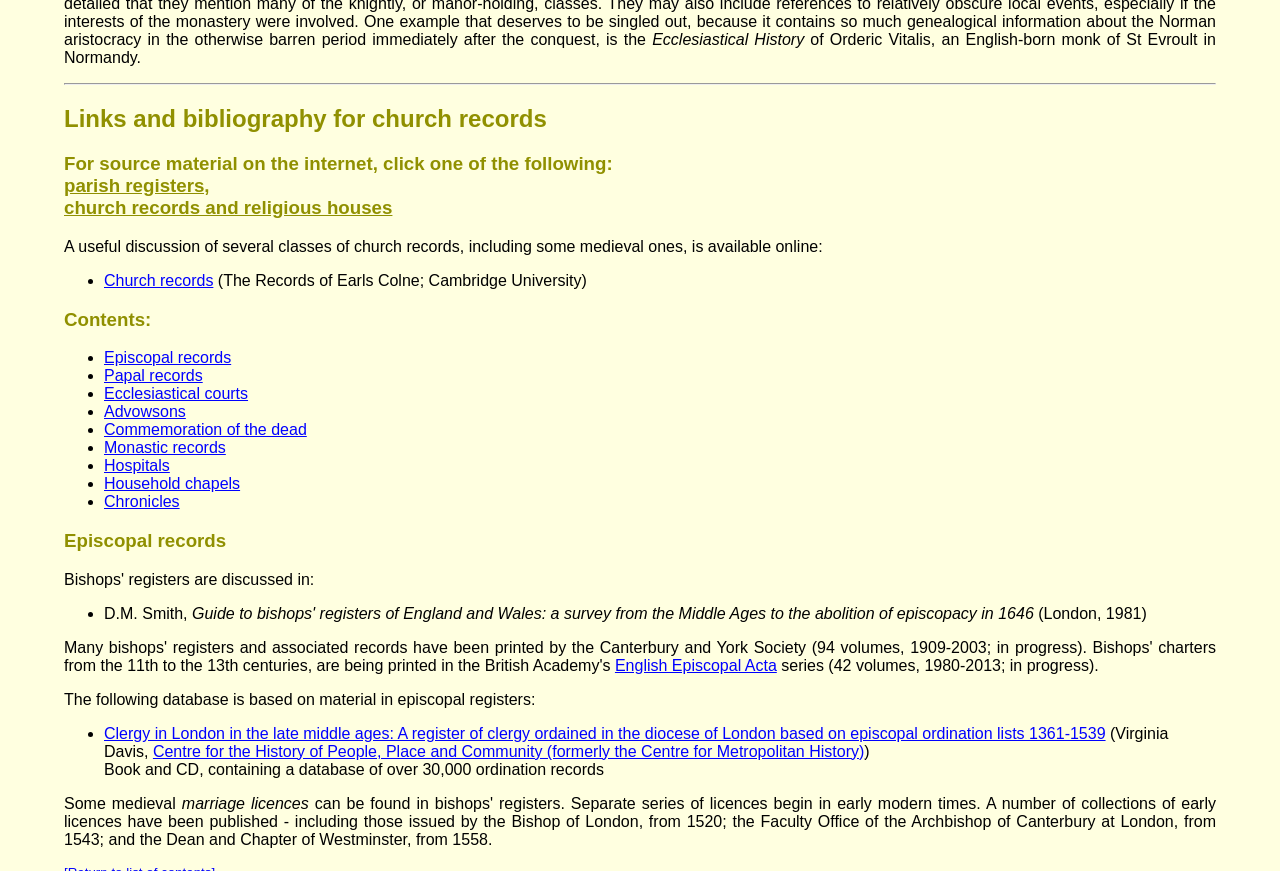What is the topic of the database mentioned in the late middle ages section?
Based on the image, give a concise answer in the form of a single word or short phrase.

Clergy in London